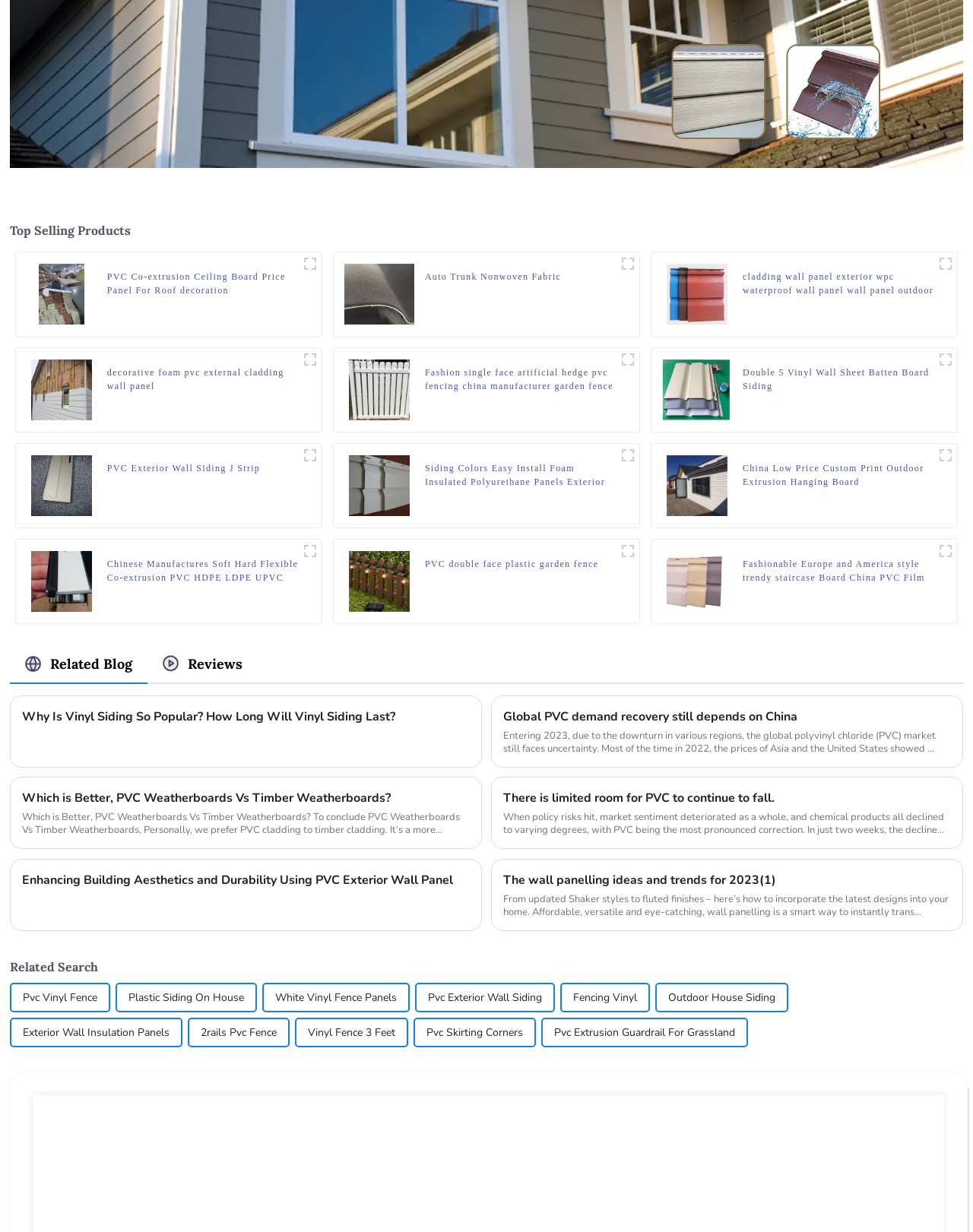What is the product shown in the first figure?
Answer with a single word or short phrase according to what you see in the image.

PVC Co-extrusion Ceiling Board